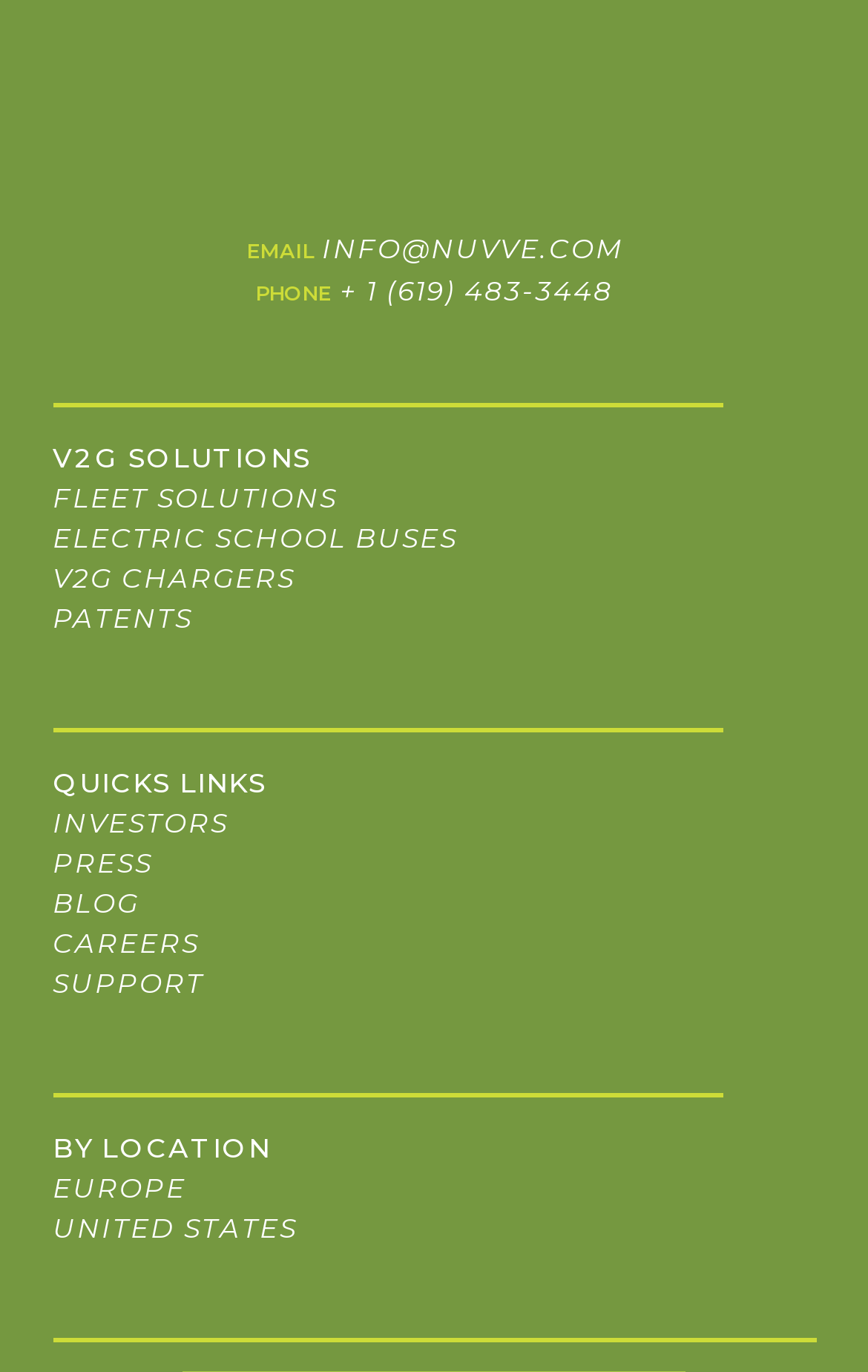How many quick links are provided on the webpage?
Please provide a single word or phrase as your answer based on the screenshot.

7